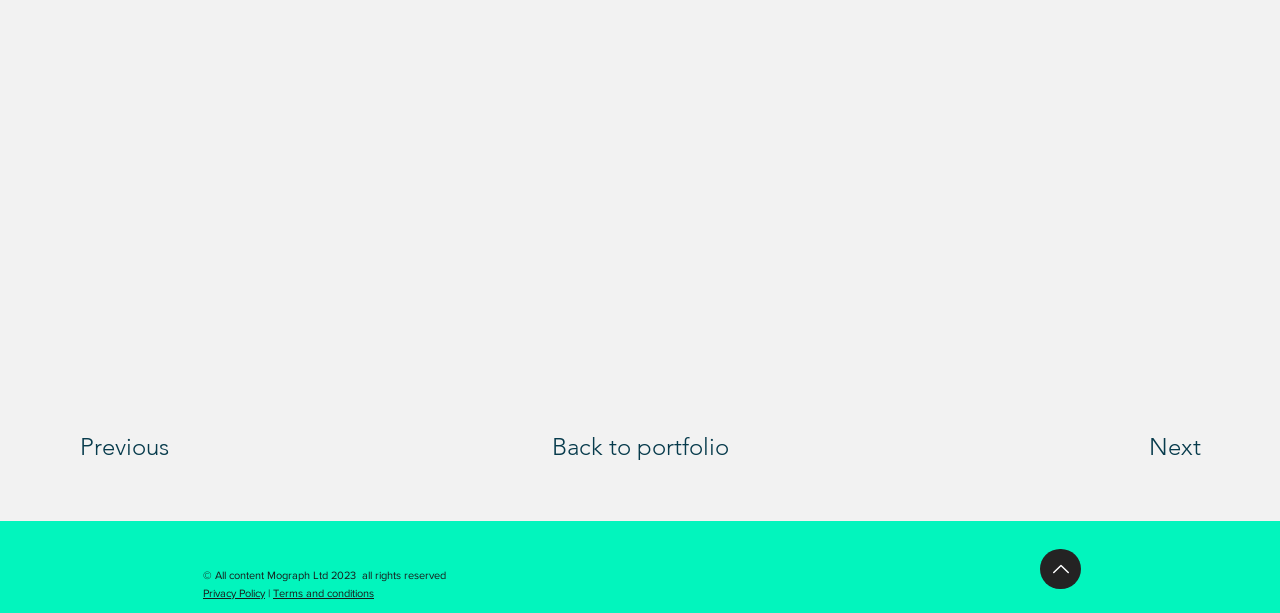What is the function of the 'Back to Top' link?
Based on the image content, provide your answer in one word or a short phrase.

To scroll to the top